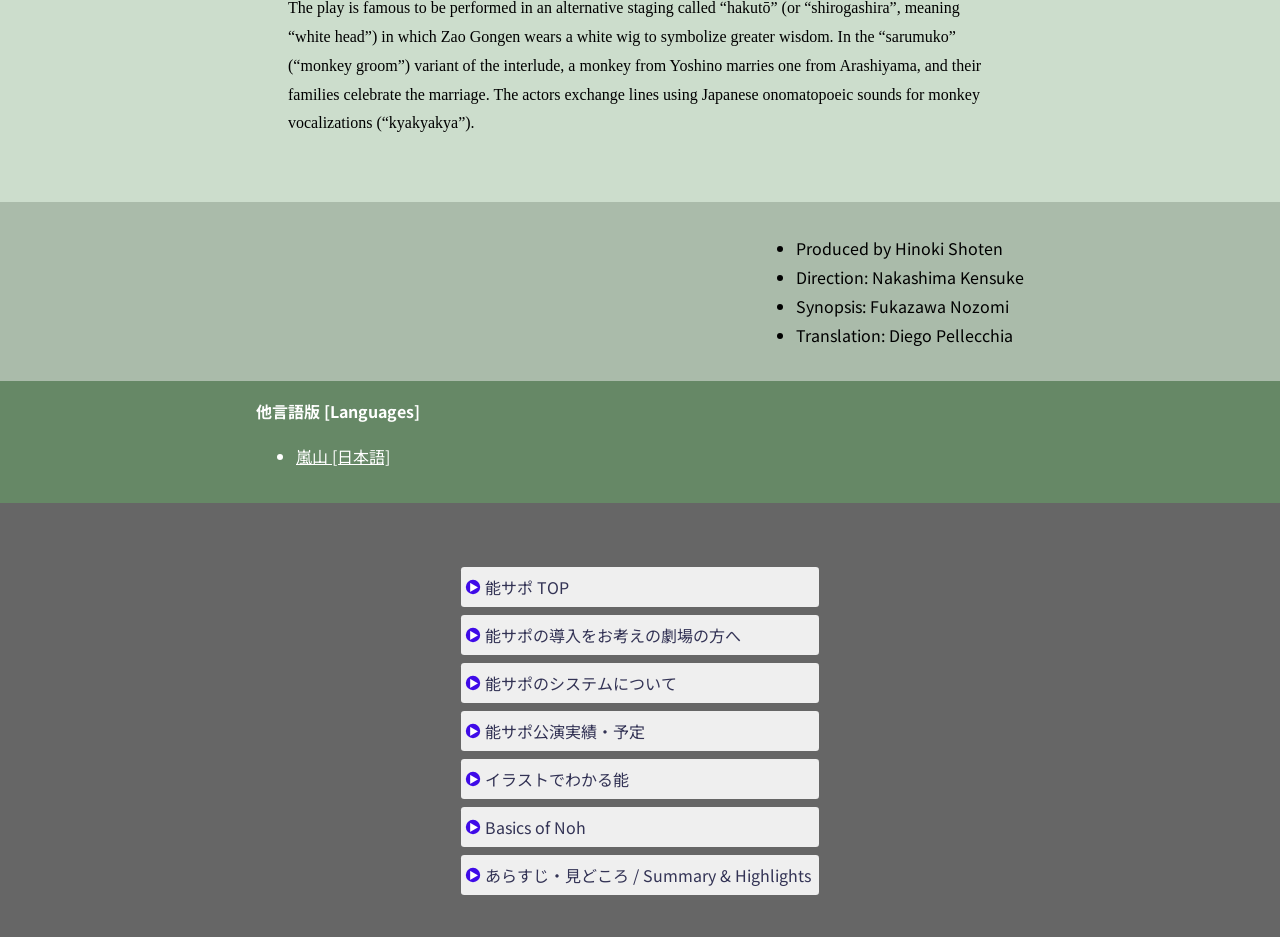Find and specify the bounding box coordinates that correspond to the clickable region for the instruction: "Check Noh performance records".

[0.36, 0.759, 0.64, 0.802]